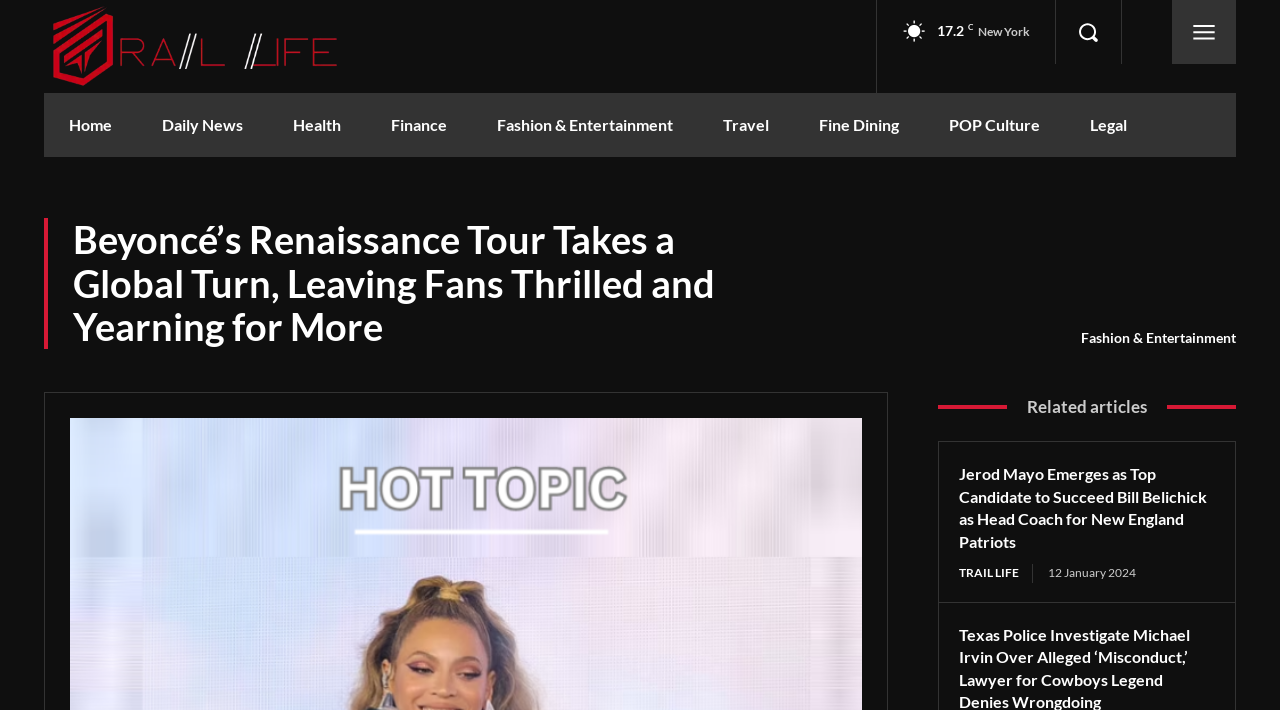Find the bounding box coordinates of the clickable element required to execute the following instruction: "Visit the Home page". Provide the coordinates as four float numbers between 0 and 1, i.e., [left, top, right, bottom].

[0.034, 0.131, 0.107, 0.221]